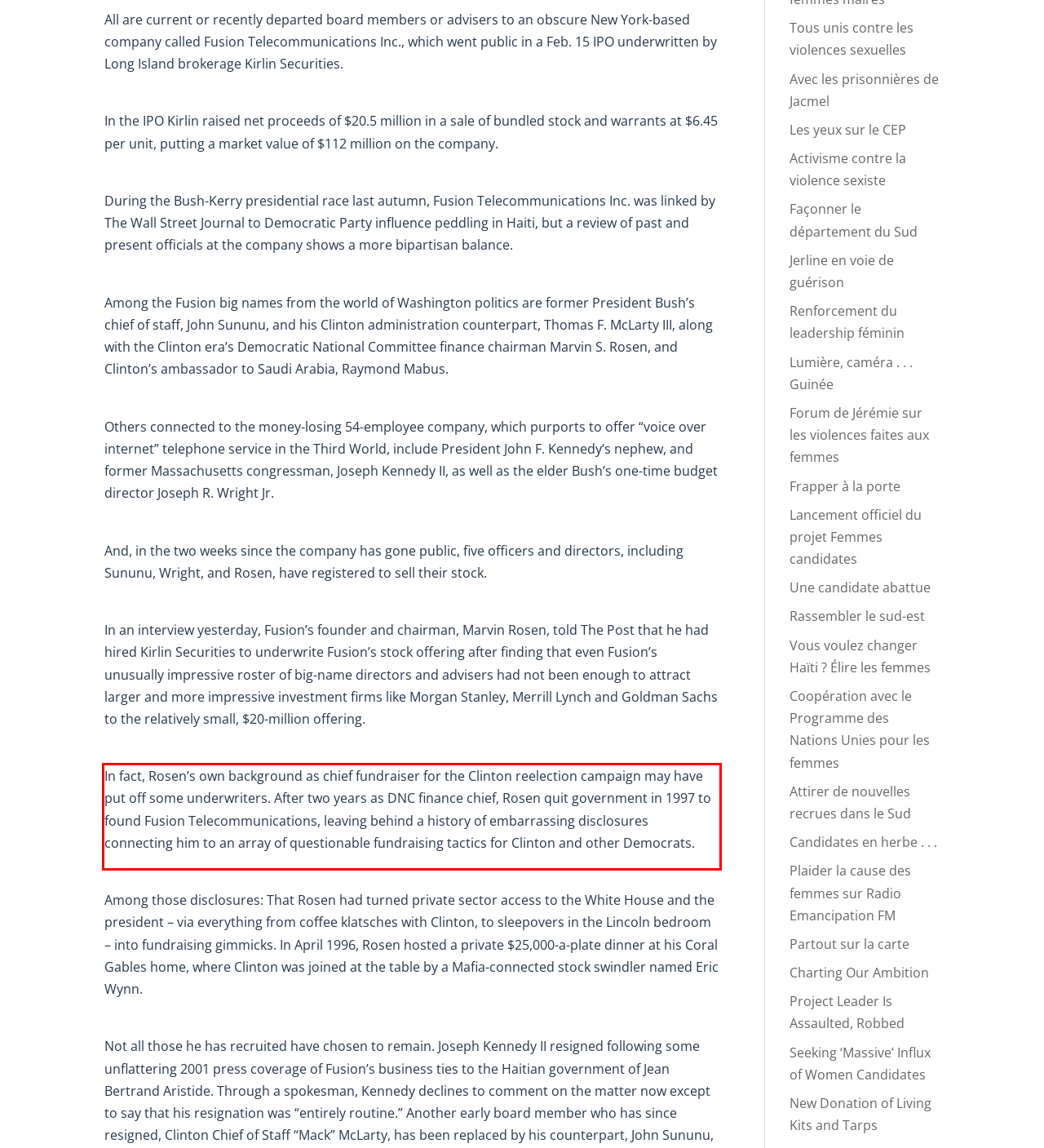Given a screenshot of a webpage with a red bounding box, extract the text content from the UI element inside the red bounding box.

In fact, Rosen’s own background as chief fundraiser for the Clinton reelection campaign may have put off some underwriters. After two years as DNC finance chief, Rosen quit government in 1997 to found Fusion Telecommunications, leaving behind a history of embarrassing disclosures connecting him to an array of questionable fundraising tactics for Clinton and other Democrats.